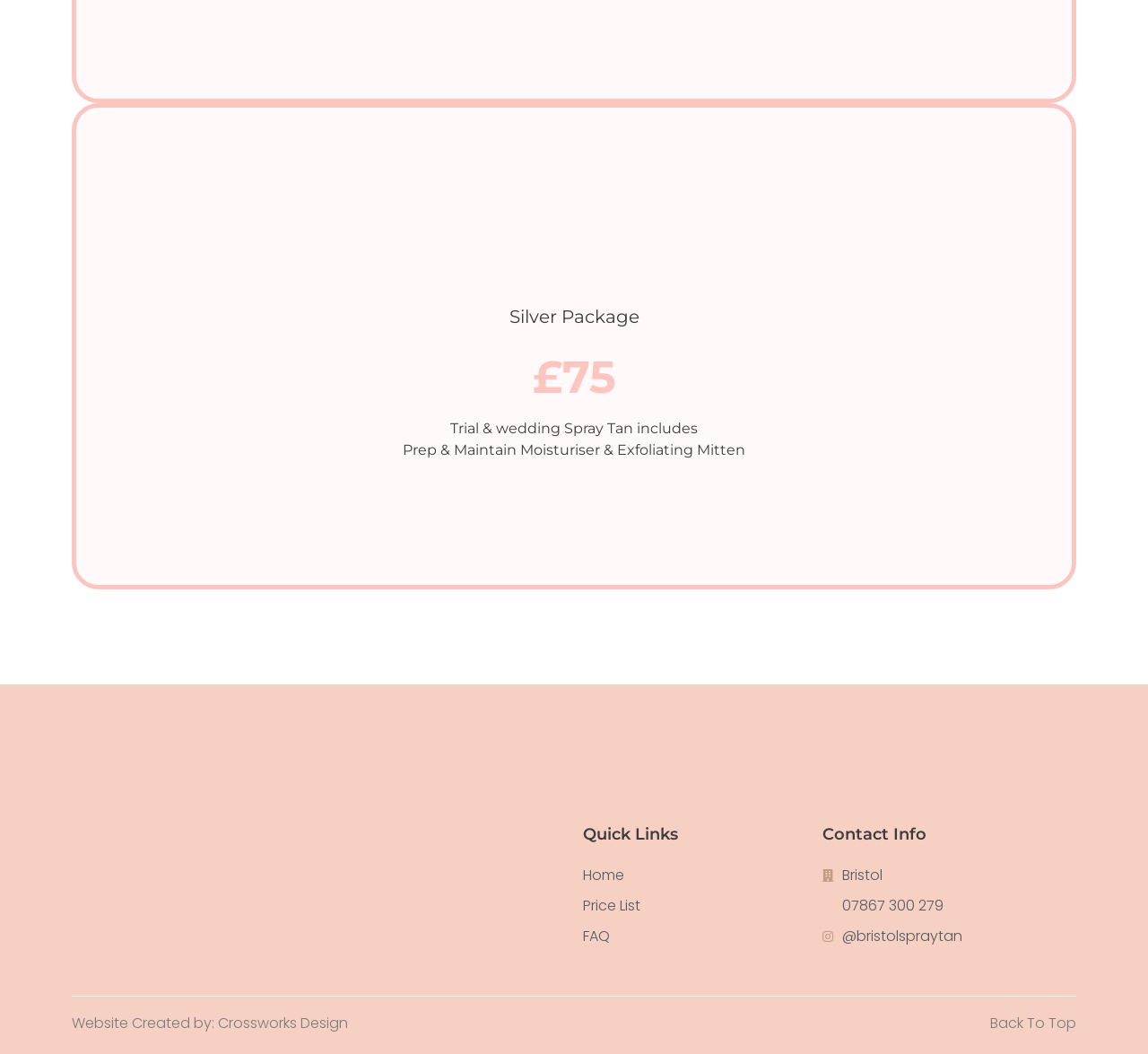What is included in the Trial & wedding Spray Tan?
Please provide a comprehensive answer based on the contents of the image.

The details of the Trial & wedding Spray Tan are mentioned in a heading element with bounding box coordinates [0.09, 0.397, 0.91, 0.437], which includes Prep & Maintain Moisturiser & Exfoliating Mitten.